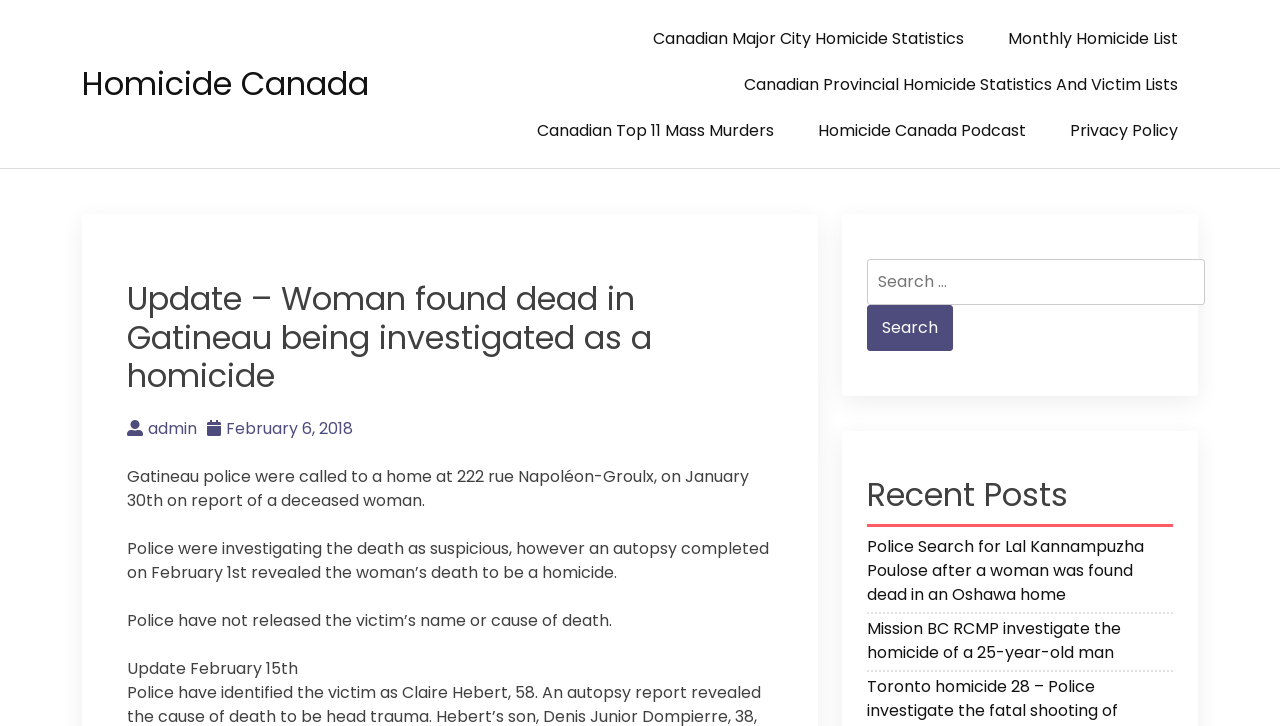How many links are there in the 'Recent Posts' section?
Answer the question with as much detail as possible.

I counted the number of link elements under the 'Recent Posts' heading, which are 'Police Search for Lal Kannampuzha Poulose after a woman was found dead in an Oshawa home' and 'Mission BC RCMP investigate the homicide of a 25-year-old man'.